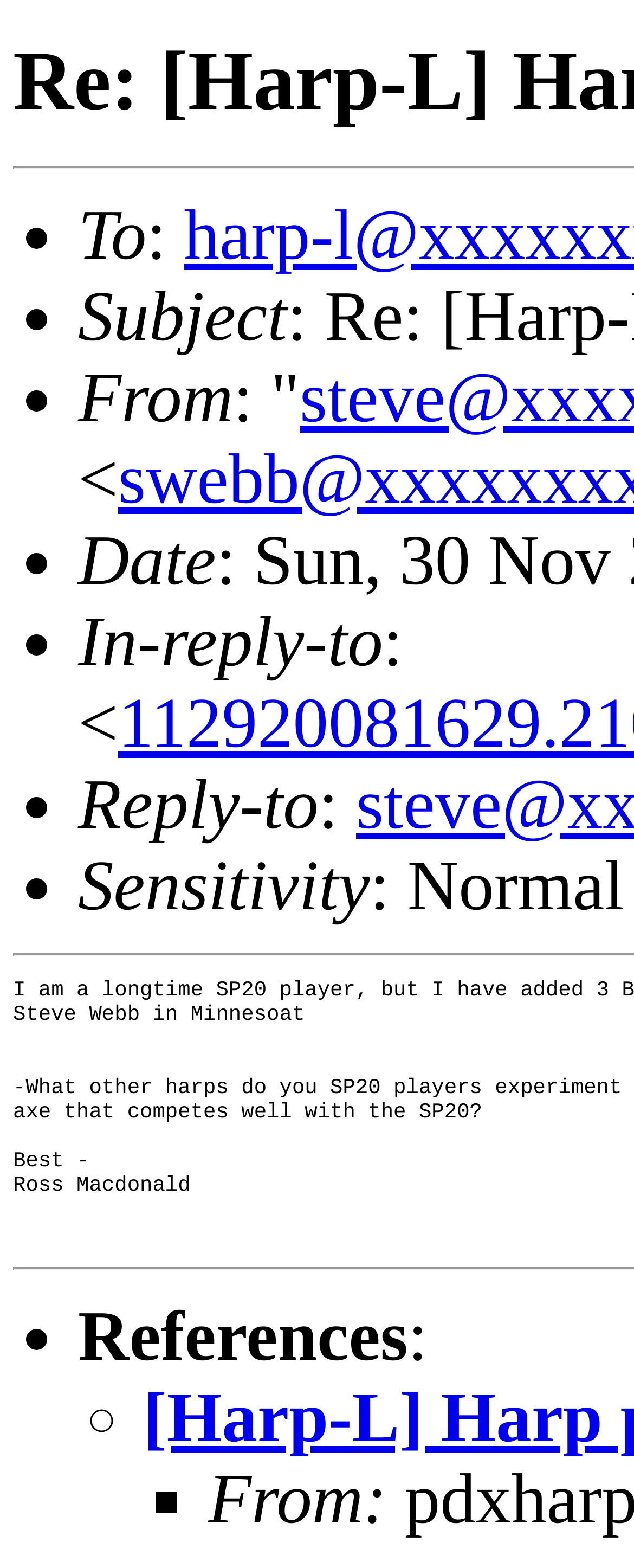Provide a thorough description of the webpage's content and layout.

This webpage appears to be an email thread or a discussion forum post. At the top, there is a title "Re: [Harp-L] Harp purchases" which suggests that it is a response to a previous message about harp purchases.

Below the title, there is a list of metadata about the email or post, including the recipient ("To"), subject, sender ("From"), date, in-reply-to information, reply-to information, and sensitivity level. Each of these metadata items is preceded by a bullet point (•) and is arranged in a vertical list.

Further down the page, there is another list of information, this time with a different type of bullet point (◦ and ■). This list appears to be a continuation of the metadata, with items such as "References" and "From:". The "From:" item is followed by a colon and some text, but the exact content is not specified.

Overall, the webpage is densely packed with text and metadata, suggesting that it is a functional or informative page rather than a visually-oriented one.